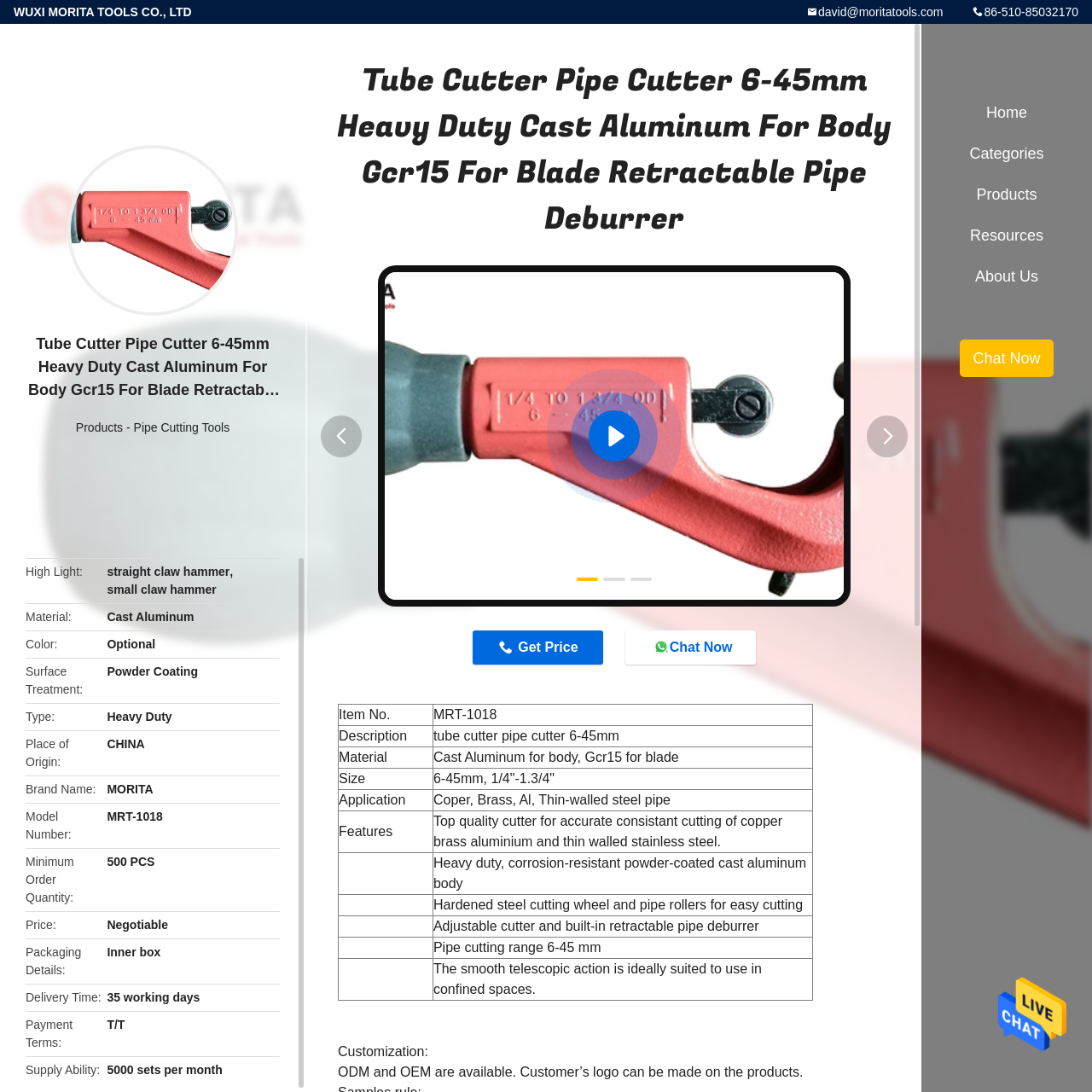Direct your attention to the image enclosed by the red boundary, What is the maximum pipe diameter this cutter can handle? 
Answer concisely using a single word or phrase.

45mm